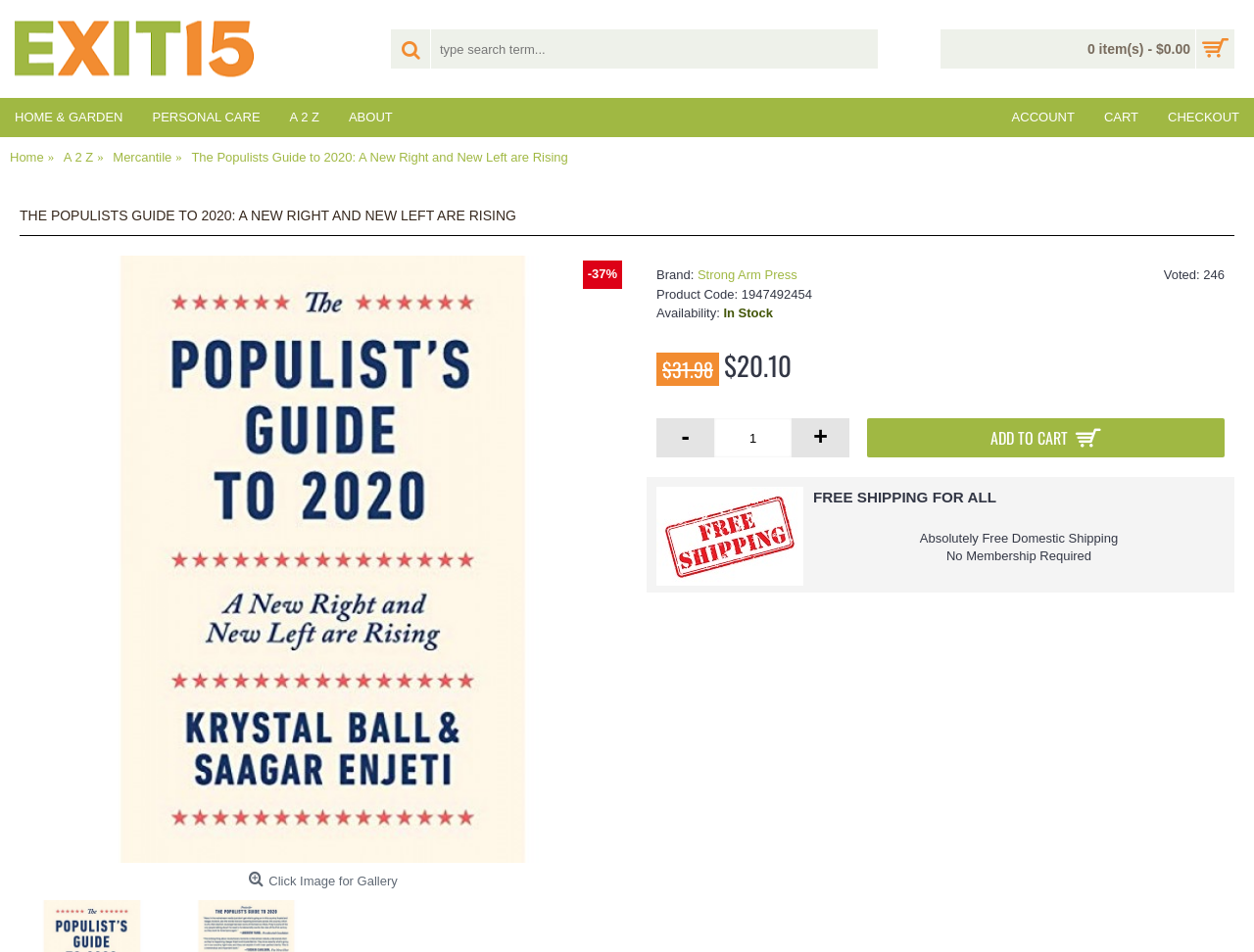Generate a thorough description of the webpage.

This webpage appears to be an e-commerce website, specifically a product page for "The Populist's Guide to 2020: A New Right and New Left are Rising". 

At the top of the page, there is a navigation bar with several links, including "HOME & GARDEN", "PERSONAL CARE", "A 2 Z", "ABOUT", "CHECKOUT", "CART", and "ACCOUNT". Below this navigation bar, there is a logo and a search bar with a button. 

The main content of the page is divided into two sections. On the left side, there is an image of the product, which is a book. Below the image, there is a link to view a gallery of images. On the right side, there is a description of the product, including its title, brand, product code, availability, and pricing information. The product is currently in stock and is available for $20.10, with a discount of 37% from the original price of $31.98. 

There is also a section for customer reviews, which shows that 246 people have voted. Below this, there is a call-to-action button to add the product to the cart. Additionally, there is a section highlighting the website's free shipping policy, with no membership required.